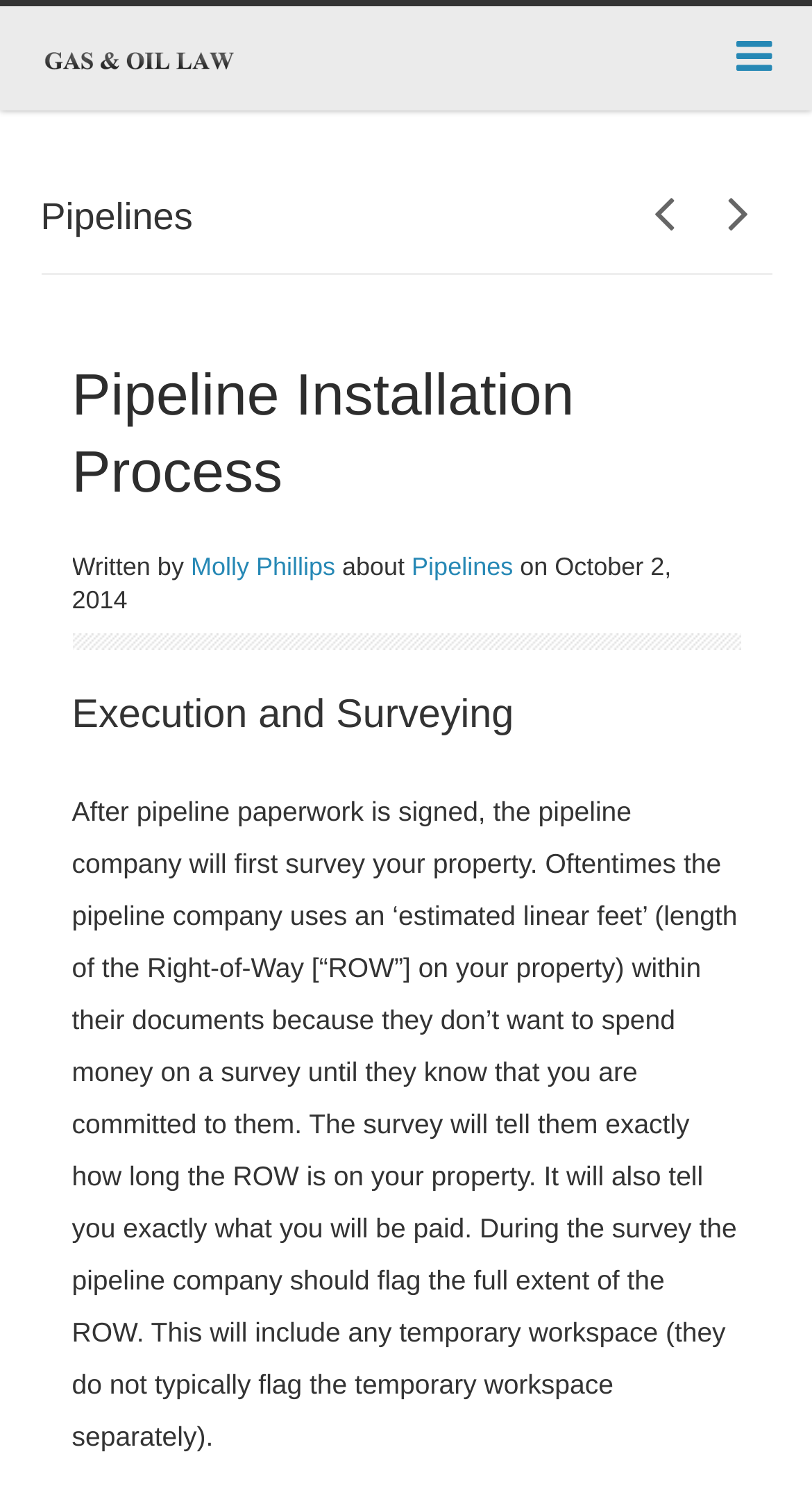What is the purpose of the survey?
Carefully analyze the image and provide a thorough answer to the question.

The survey is conducted to tell the pipeline company exactly how long the ROW is on your property, and it will also tell you exactly what you will be paid.